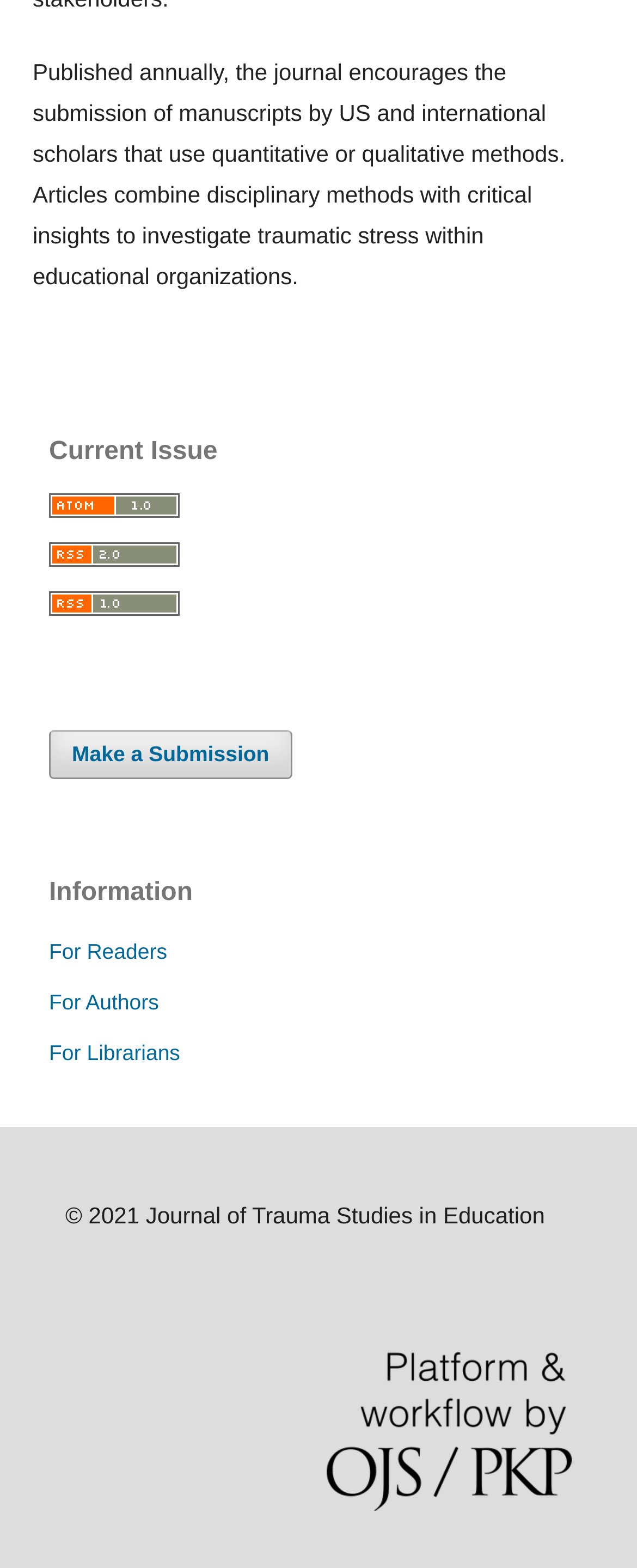Find the bounding box coordinates of the element to click in order to complete this instruction: "View current issue". The bounding box coordinates must be four float numbers between 0 and 1, denoted as [left, top, right, bottom].

[0.077, 0.278, 0.923, 0.299]